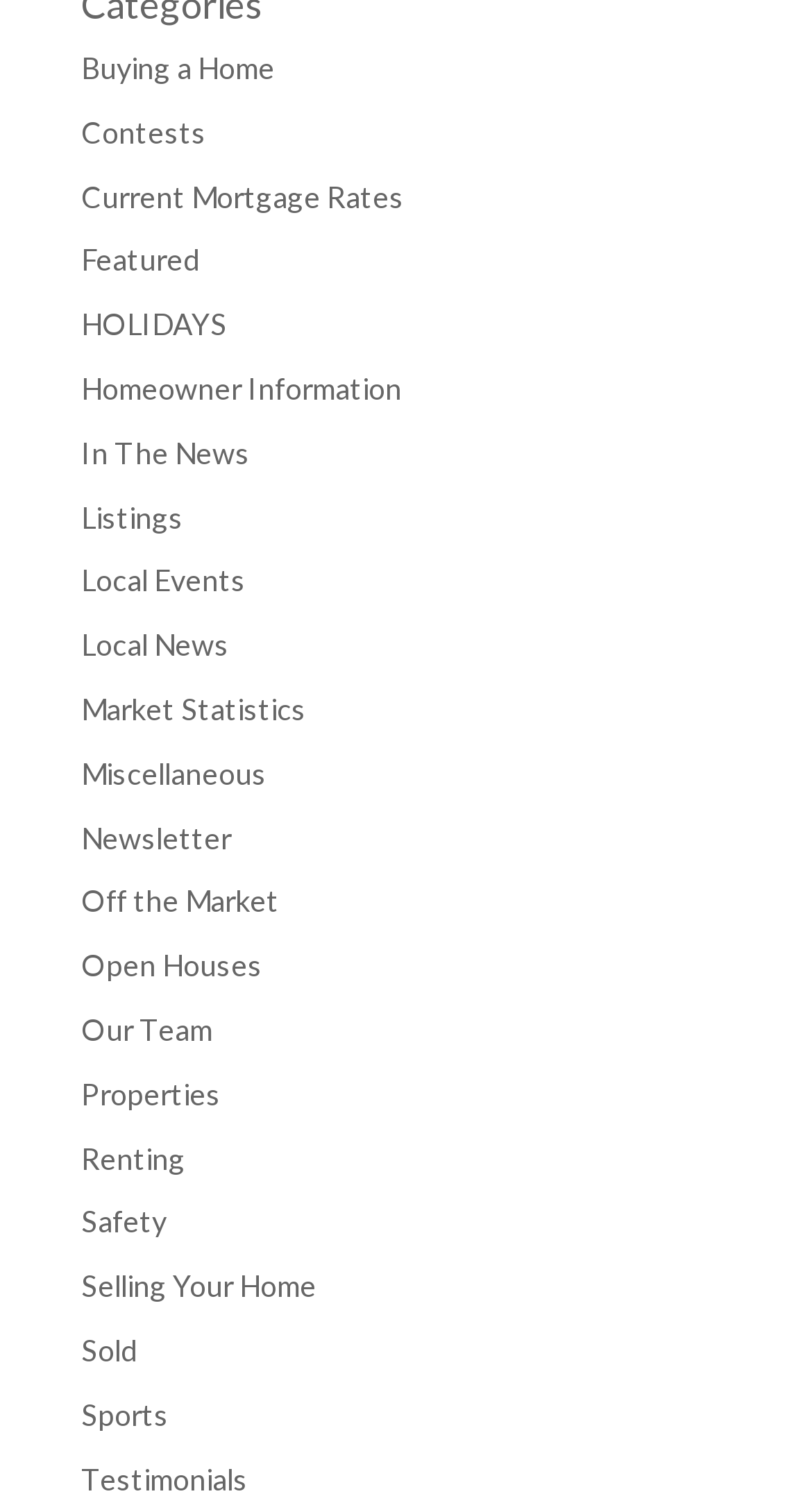Show me the bounding box coordinates of the clickable region to achieve the task as per the instruction: "View current mortgage rates".

[0.1, 0.118, 0.497, 0.141]